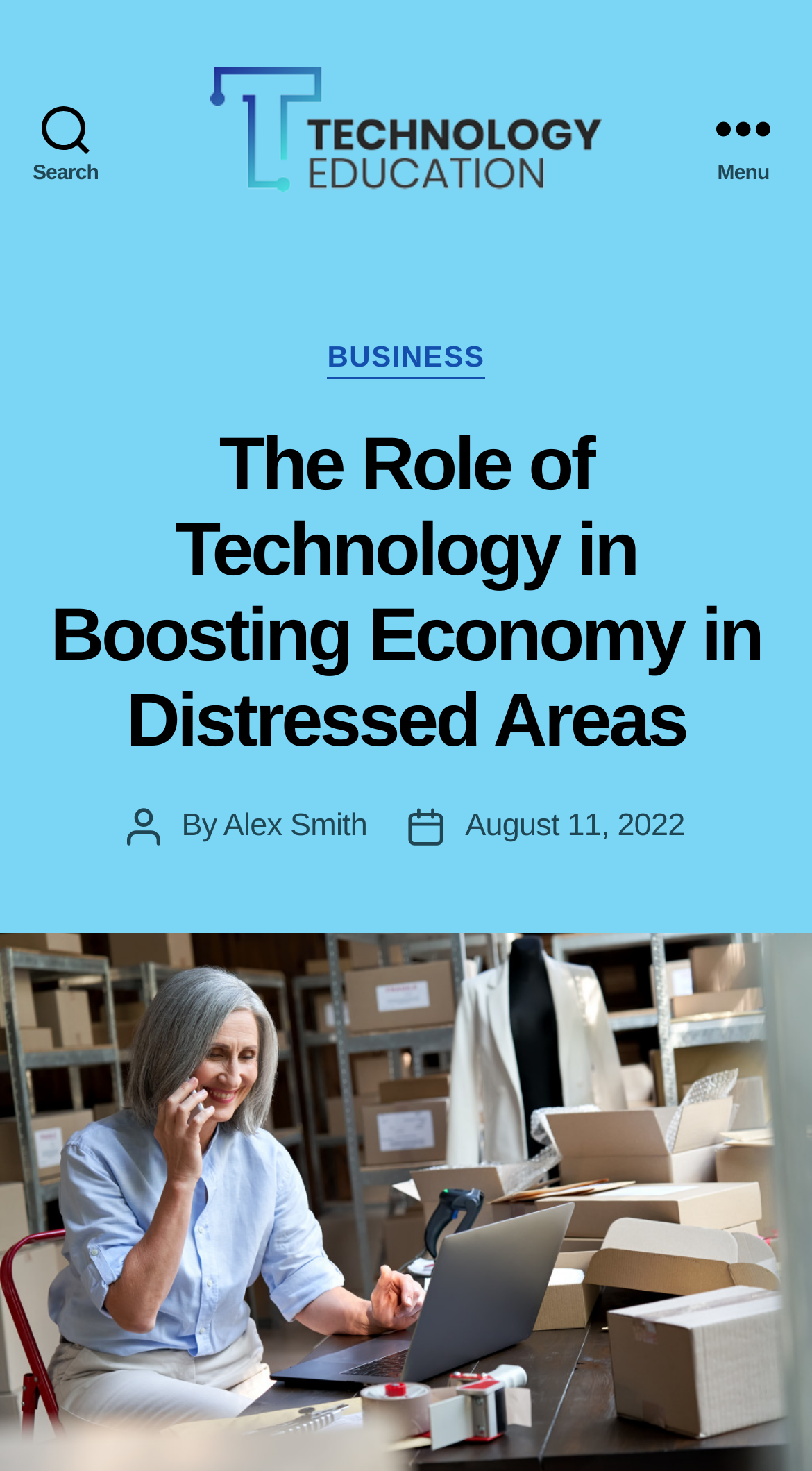Please examine the image and provide a detailed answer to the question: What is the category of the article?

I found the category by looking at the menu section, which has a link 'BUSINESS'.